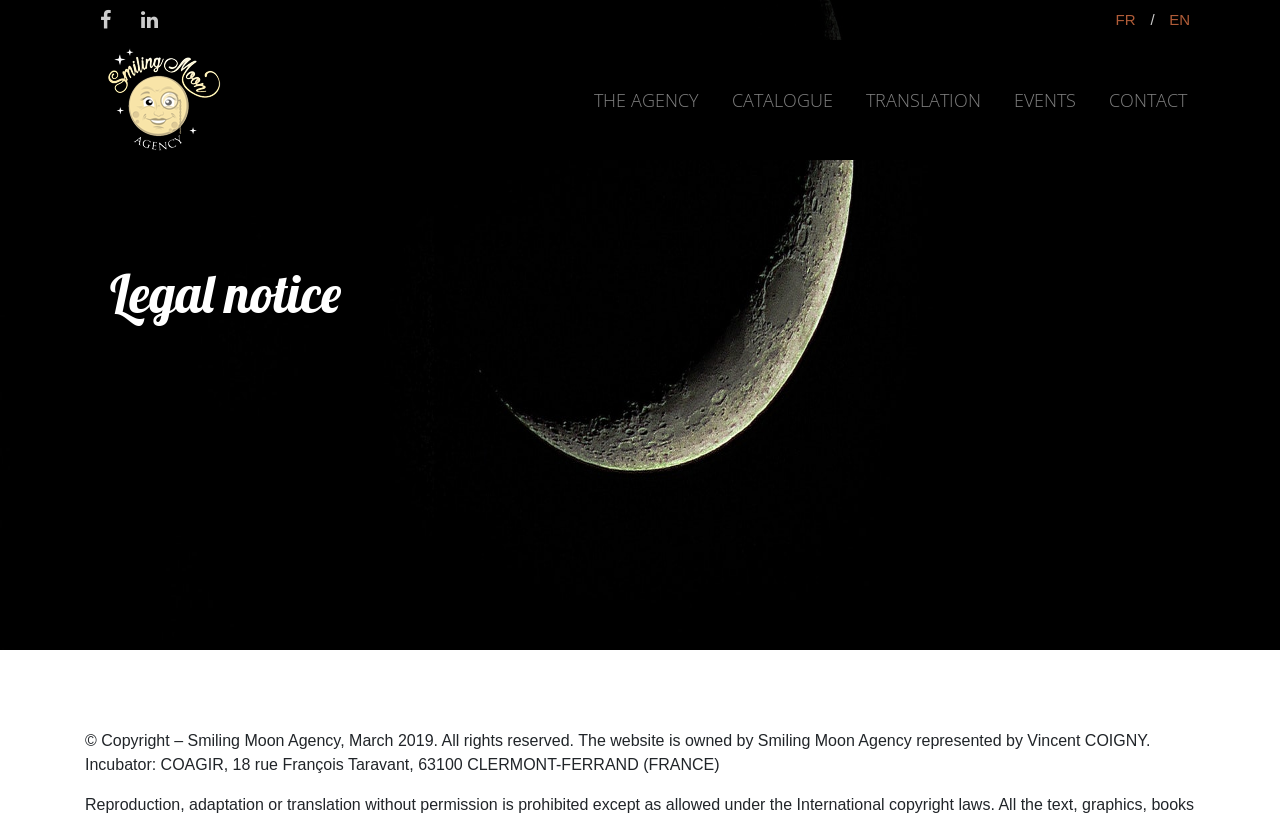Predict the bounding box coordinates of the area that should be clicked to accomplish the following instruction: "Switch to French language". The bounding box coordinates should consist of four float numbers between 0 and 1, i.e., [left, top, right, bottom].

[0.872, 0.013, 0.902, 0.034]